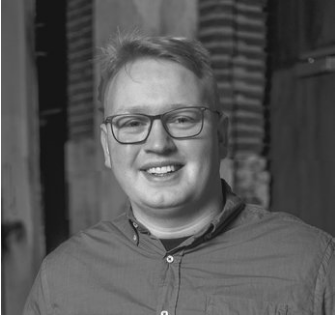Carefully examine the image and provide an in-depth answer to the question: What is the atmosphere of the setting?

The caption describes the setting as having an atmosphere of expertise and focus on scientific or technical endeavors, which is reflected in the professionalism associated with the services provided by Bioclear Earth.